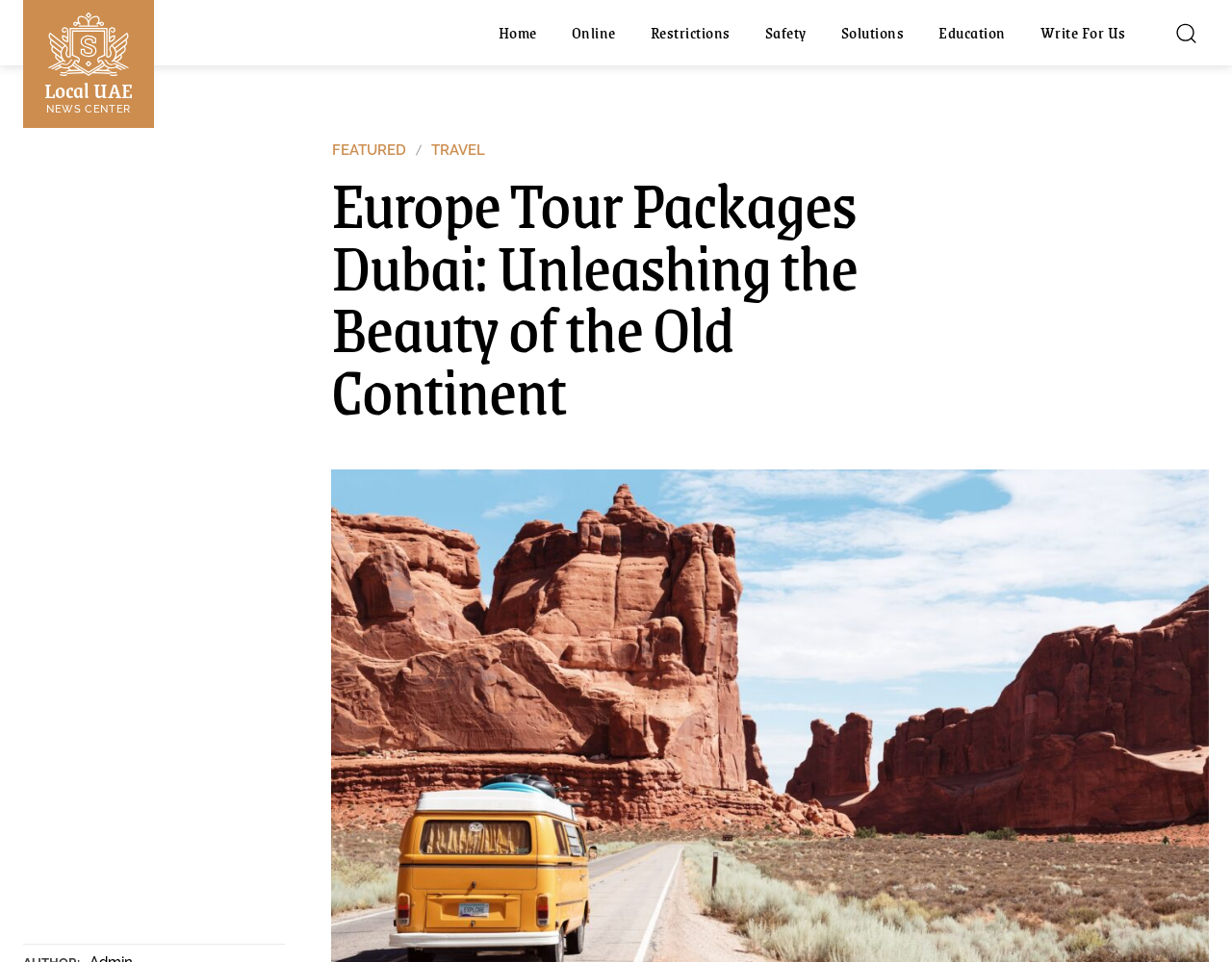Identify the bounding box coordinates for the element you need to click to achieve the following task: "go to home page". Provide the bounding box coordinates as four float numbers between 0 and 1, in the form [left, top, right, bottom].

[0.398, 0.0, 0.442, 0.068]